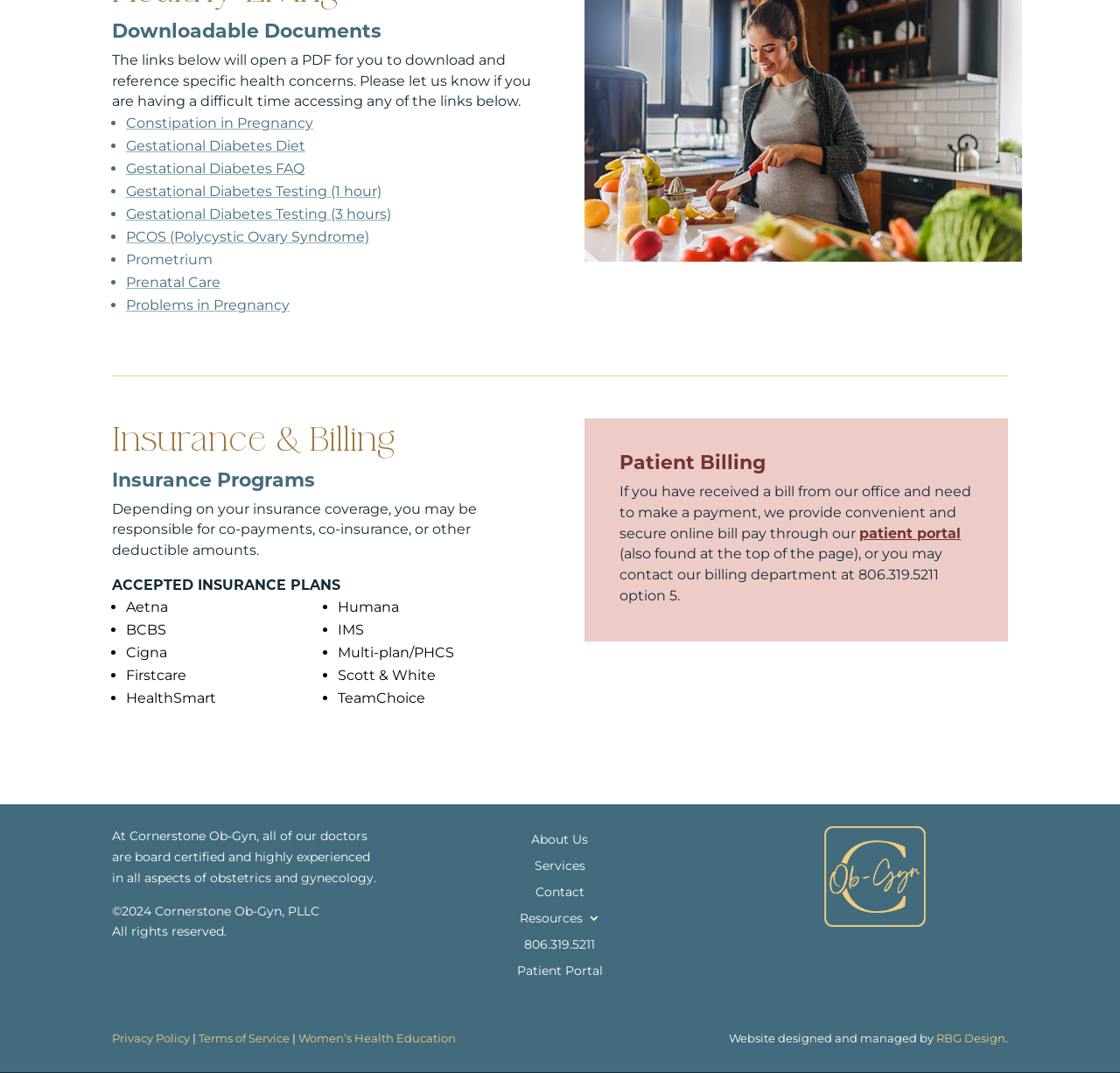Please determine the bounding box coordinates of the area that needs to be clicked to complete this task: 'Visit About Us page'. The coordinates must be four float numbers between 0 and 1, formatted as [left, top, right, bottom].

[0.475, 0.777, 0.525, 0.795]